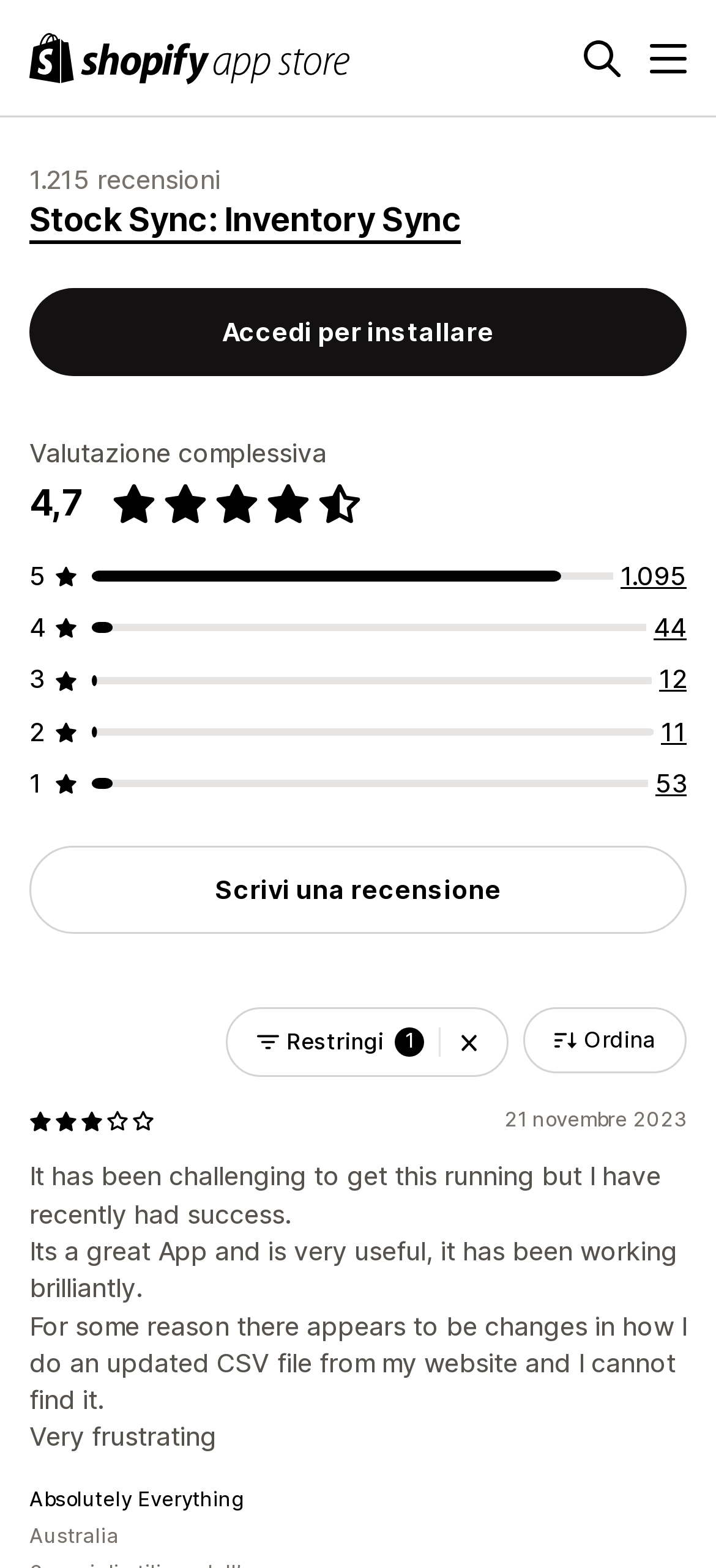Answer in one word or a short phrase: 
What is the date of the latest review?

21 novembre 2023